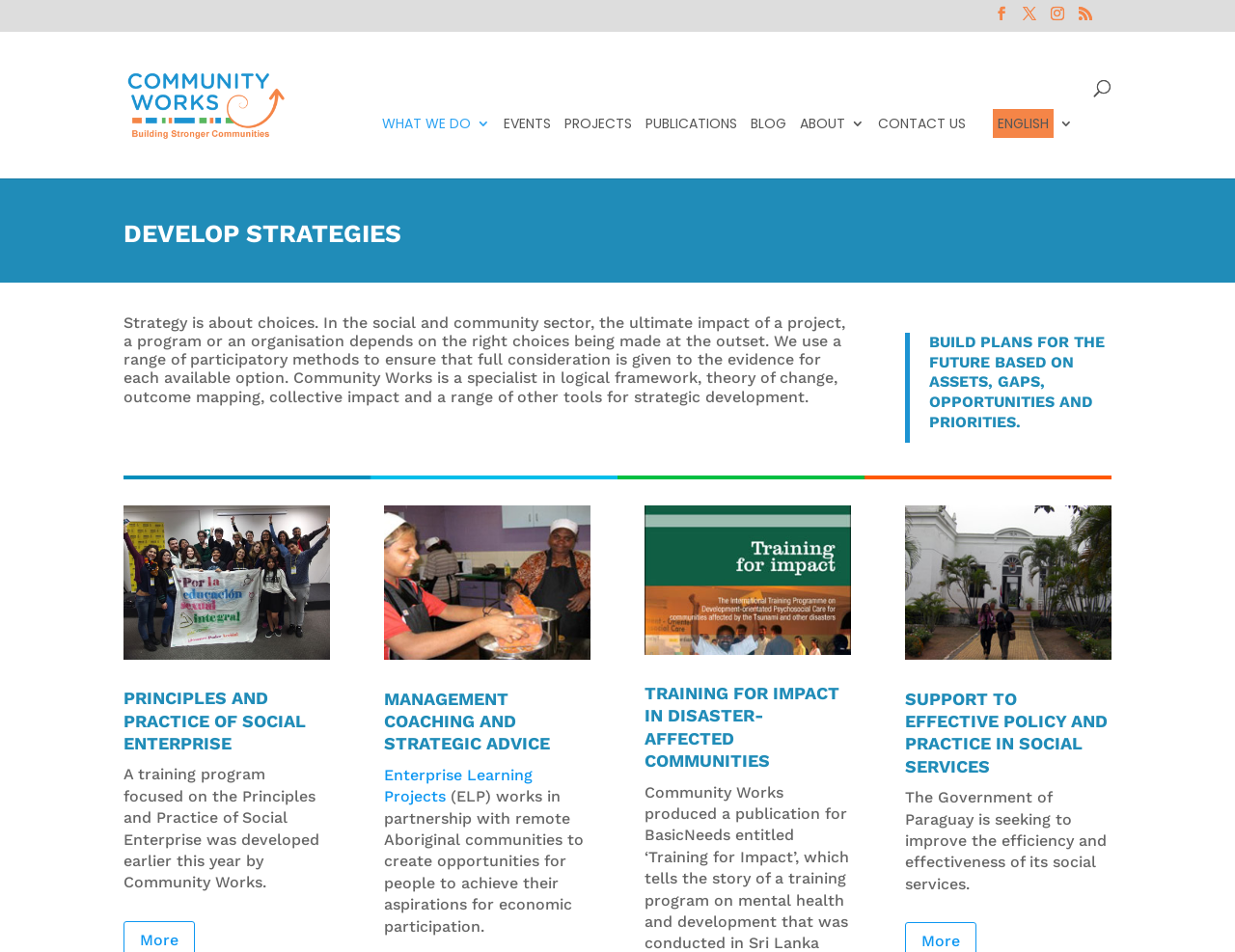Please identify the bounding box coordinates of the clickable element to fulfill the following instruction: "Click the 'CONTACT US' link". The coordinates should be four float numbers between 0 and 1, i.e., [left, top, right, bottom].

[0.711, 0.122, 0.782, 0.187]